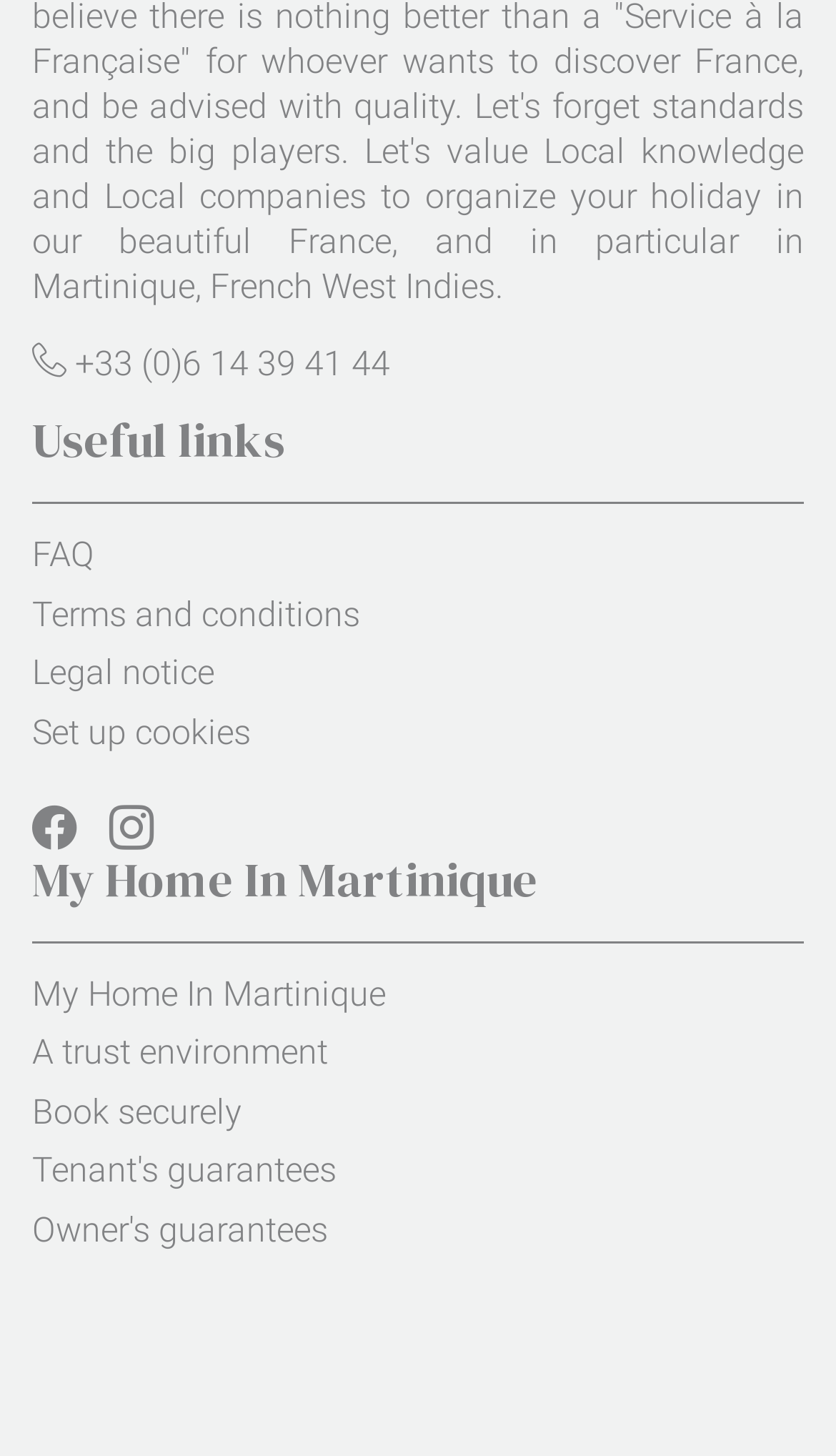Determine the bounding box coordinates (top-left x, top-left y, bottom-right x, bottom-right y) of the UI element described in the following text: Terms and conditions

[0.038, 0.407, 0.431, 0.435]